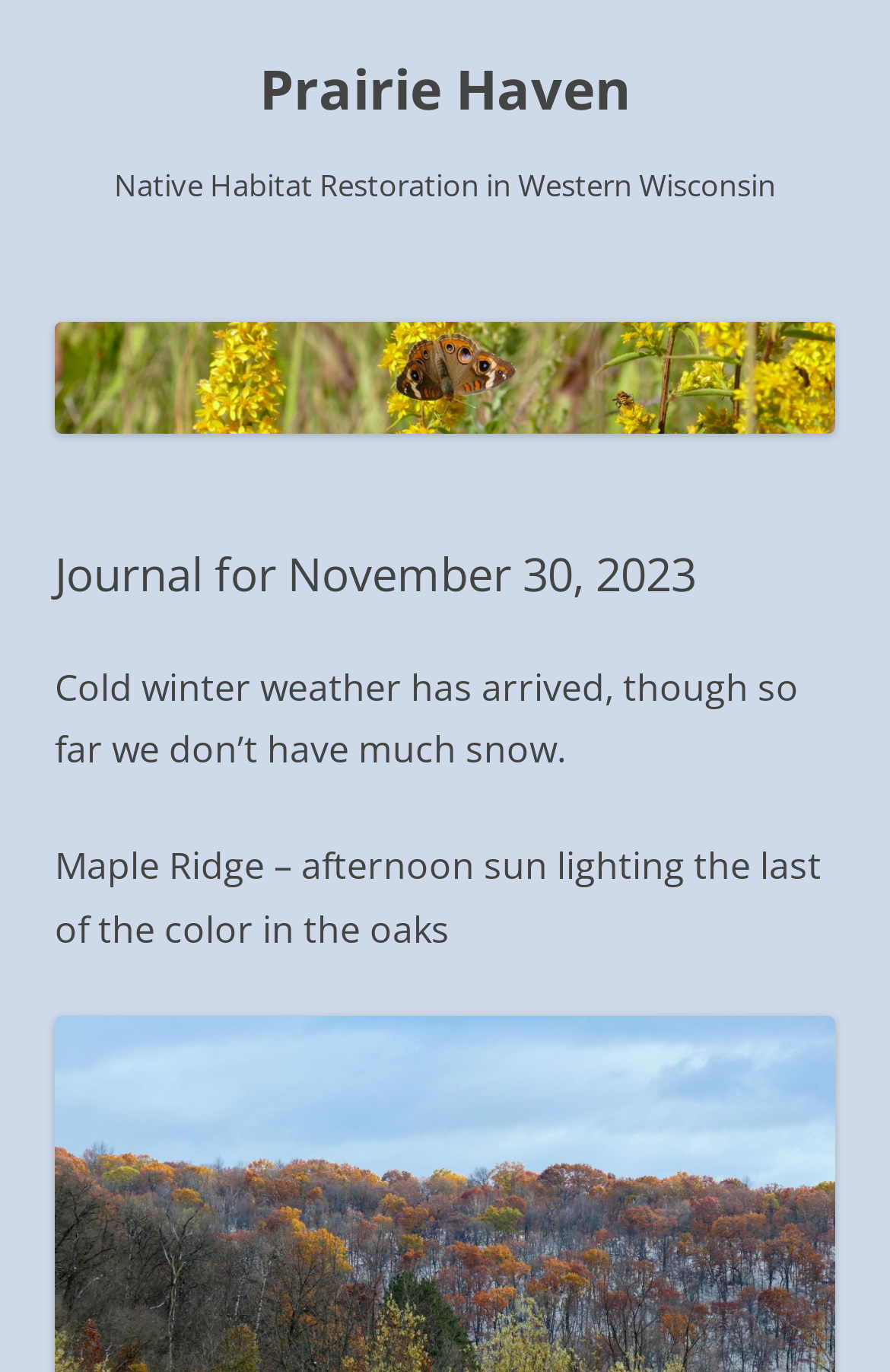What is the current weather condition? Using the information from the screenshot, answer with a single word or phrase.

Cold winter weather